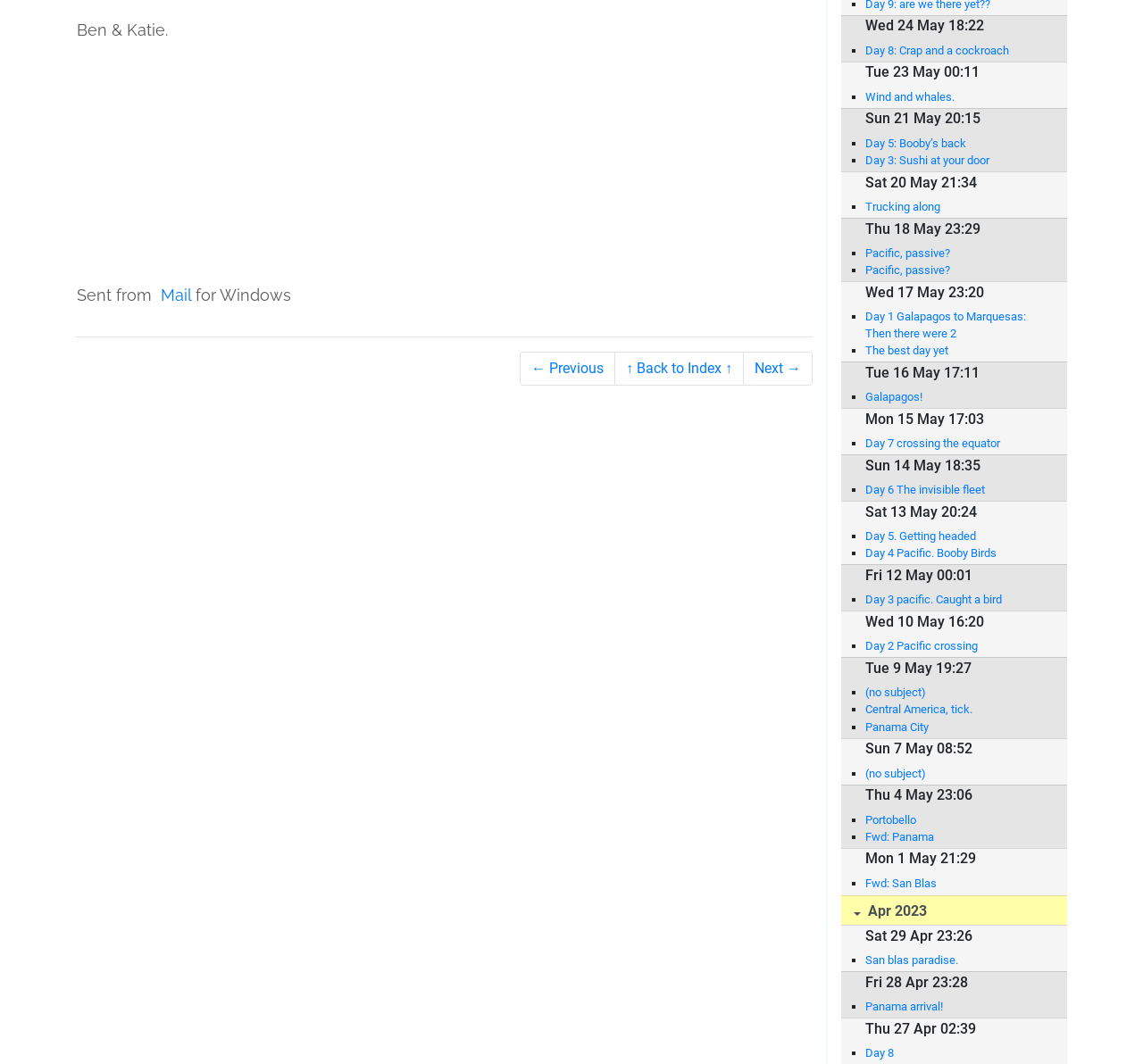Please find the bounding box coordinates of the element that needs to be clicked to perform the following instruction: "View Day 8: Crap and a cockroach". The bounding box coordinates should be four float numbers between 0 and 1, represented as [left, top, right, bottom].

[0.757, 0.039, 0.918, 0.055]